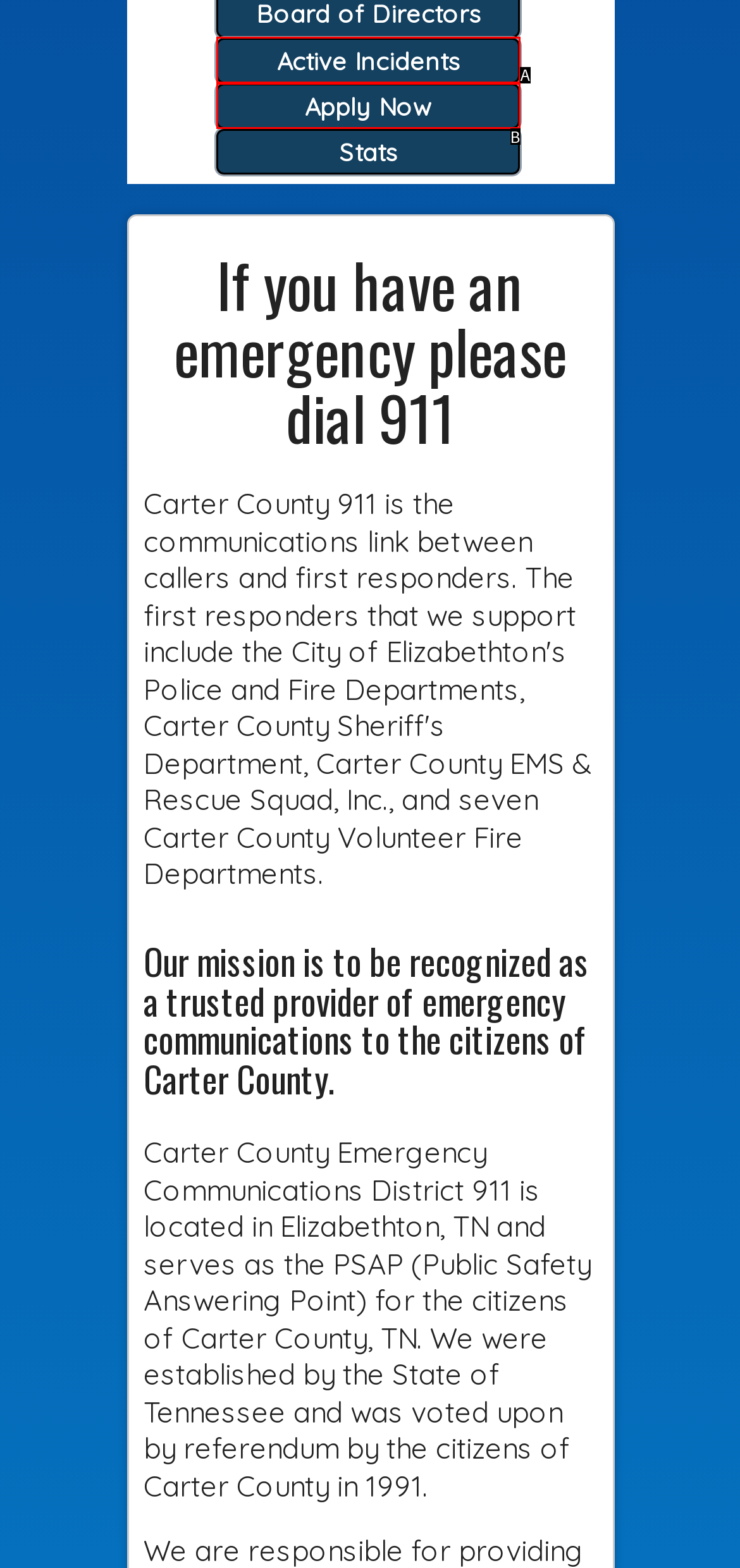Given the description: Apply Now, select the HTML element that best matches it. Reply with the letter of your chosen option.

B